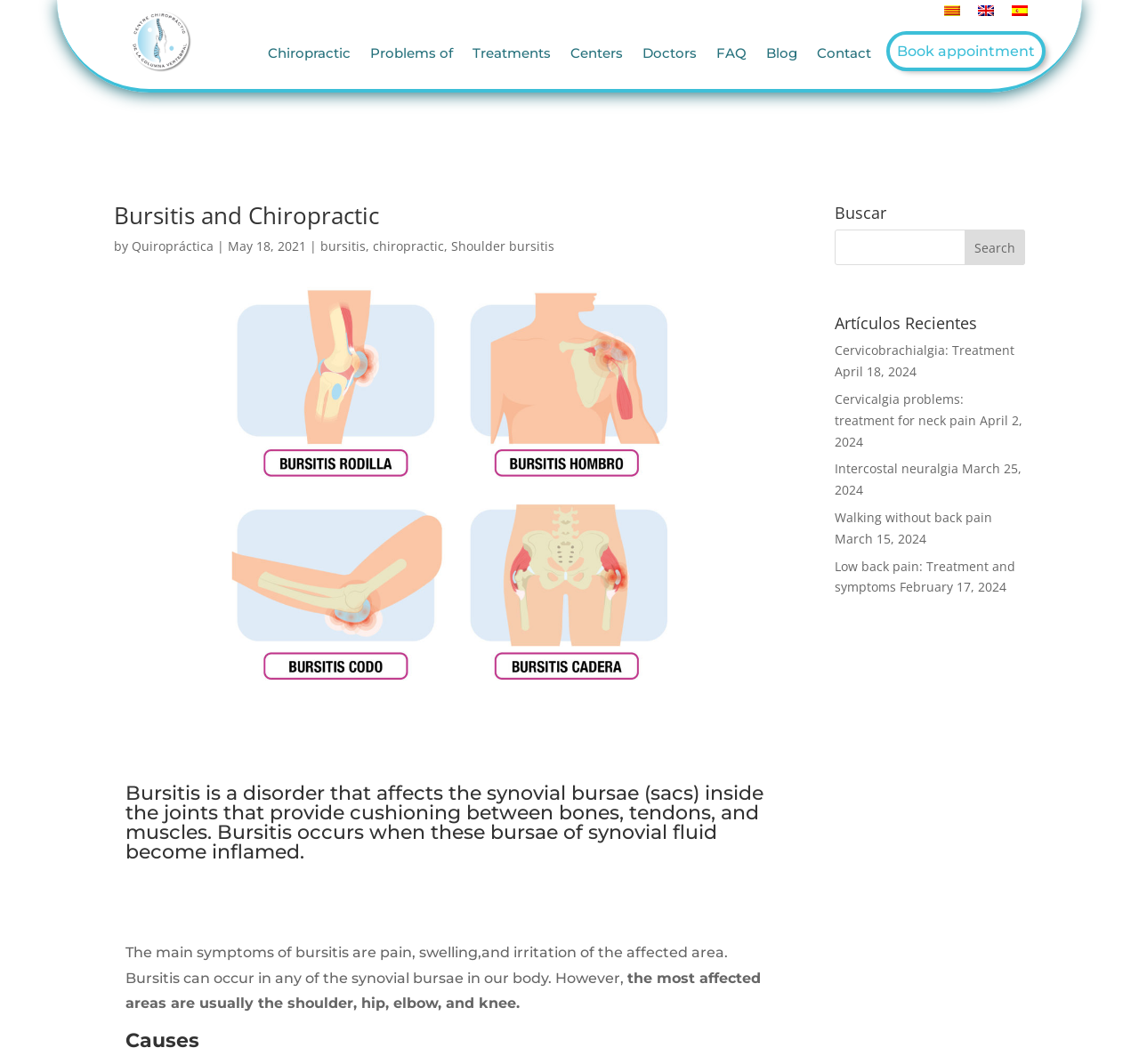What are the main symptoms of bursitis?
Based on the image, respond with a single word or phrase.

Pain, swelling, and irritation